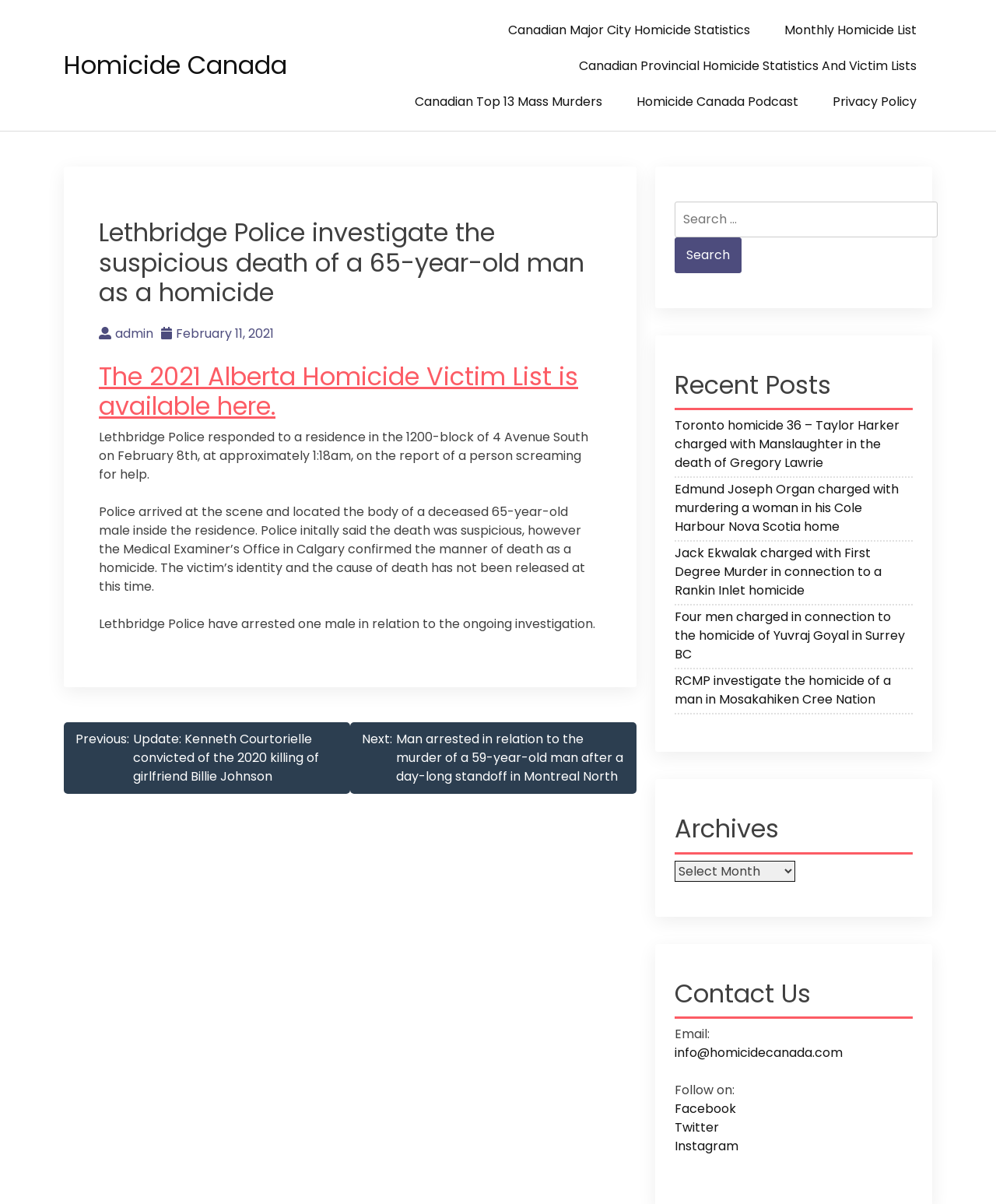Locate the bounding box of the user interface element based on this description: "Summer is here!".

None